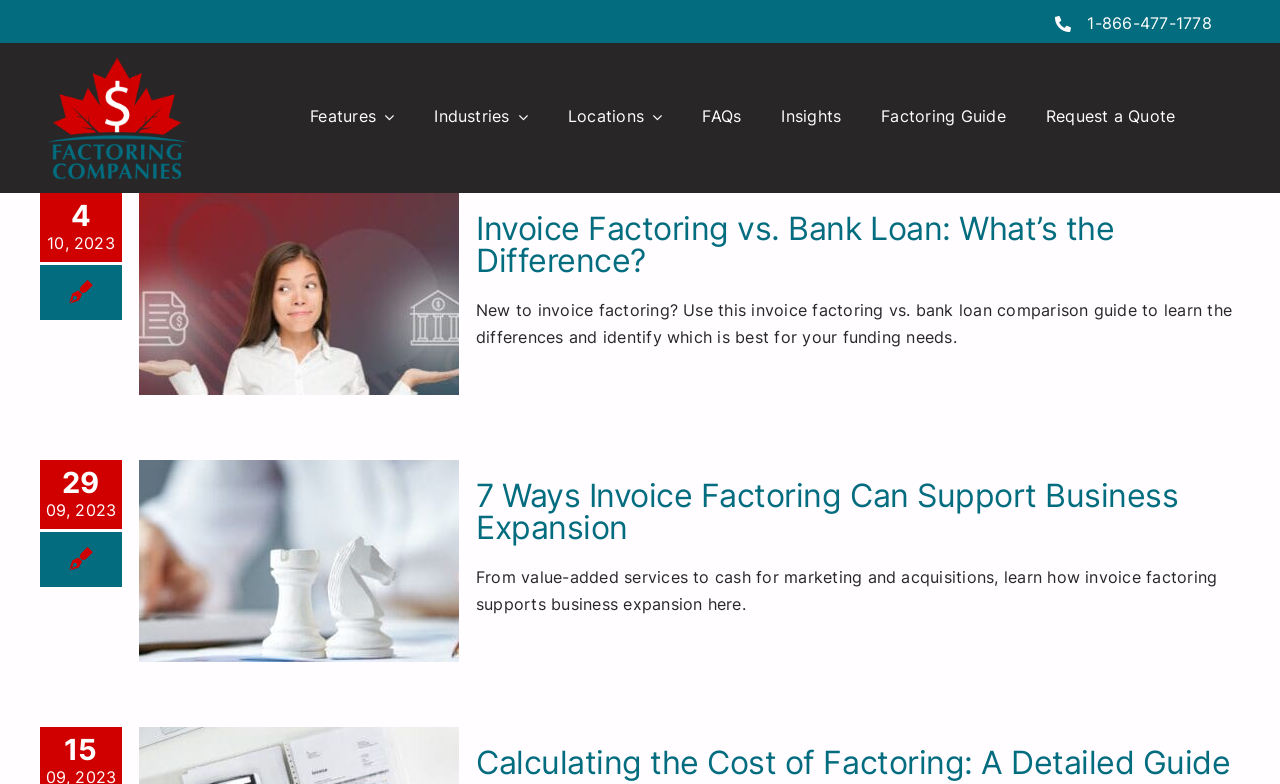Find the bounding box coordinates of the element you need to click on to perform this action: 'Request a quote'. The coordinates should be represented by four float values between 0 and 1, in the format [left, top, right, bottom].

[0.812, 0.102, 0.923, 0.198]